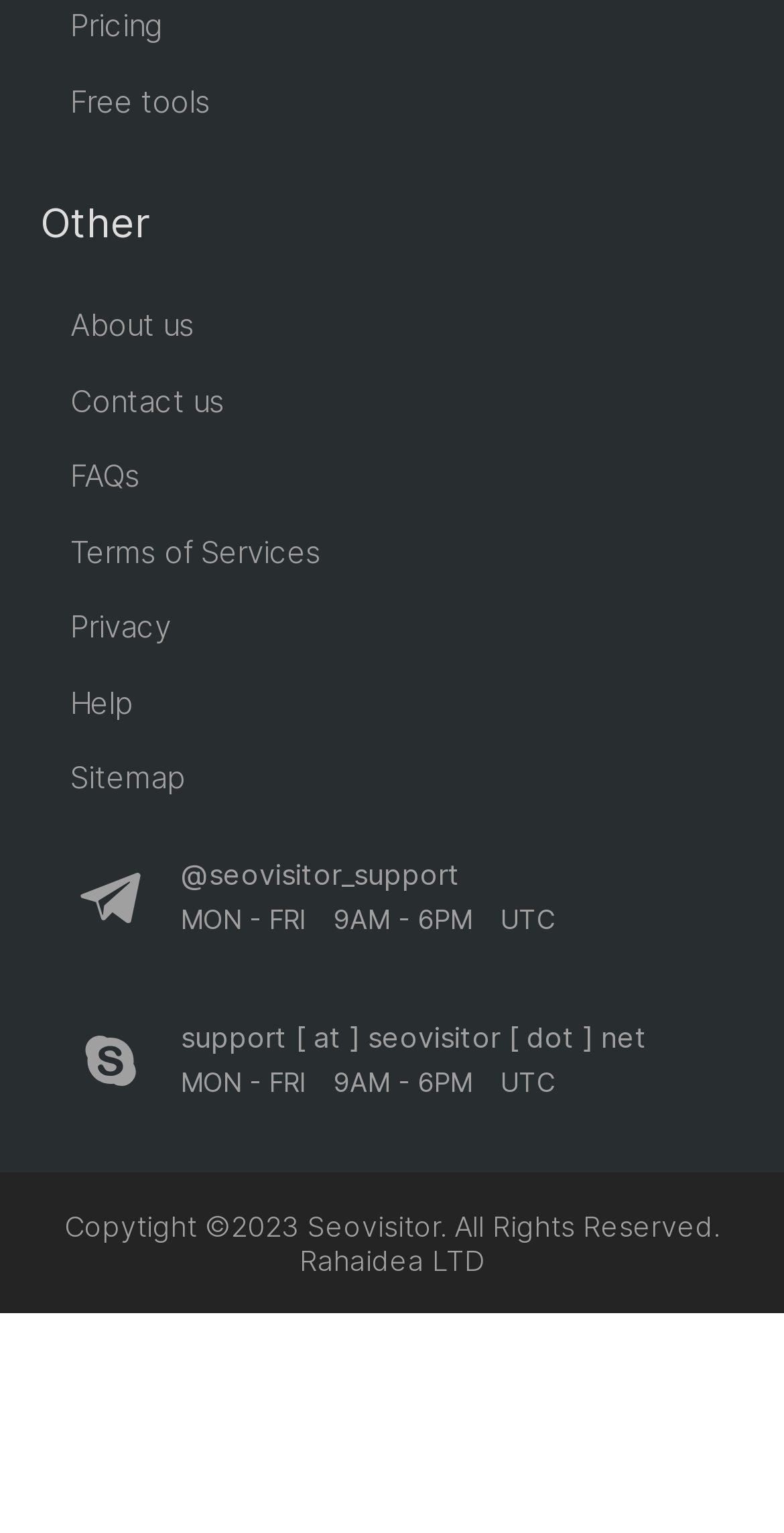Bounding box coordinates should be in the format (top-left x, top-left y, bottom-right x, bottom-right y) and all values should be floating point numbers between 0 and 1. Determine the bounding box coordinate for the UI element described as: Help

[0.09, 0.75, 0.169, 0.775]